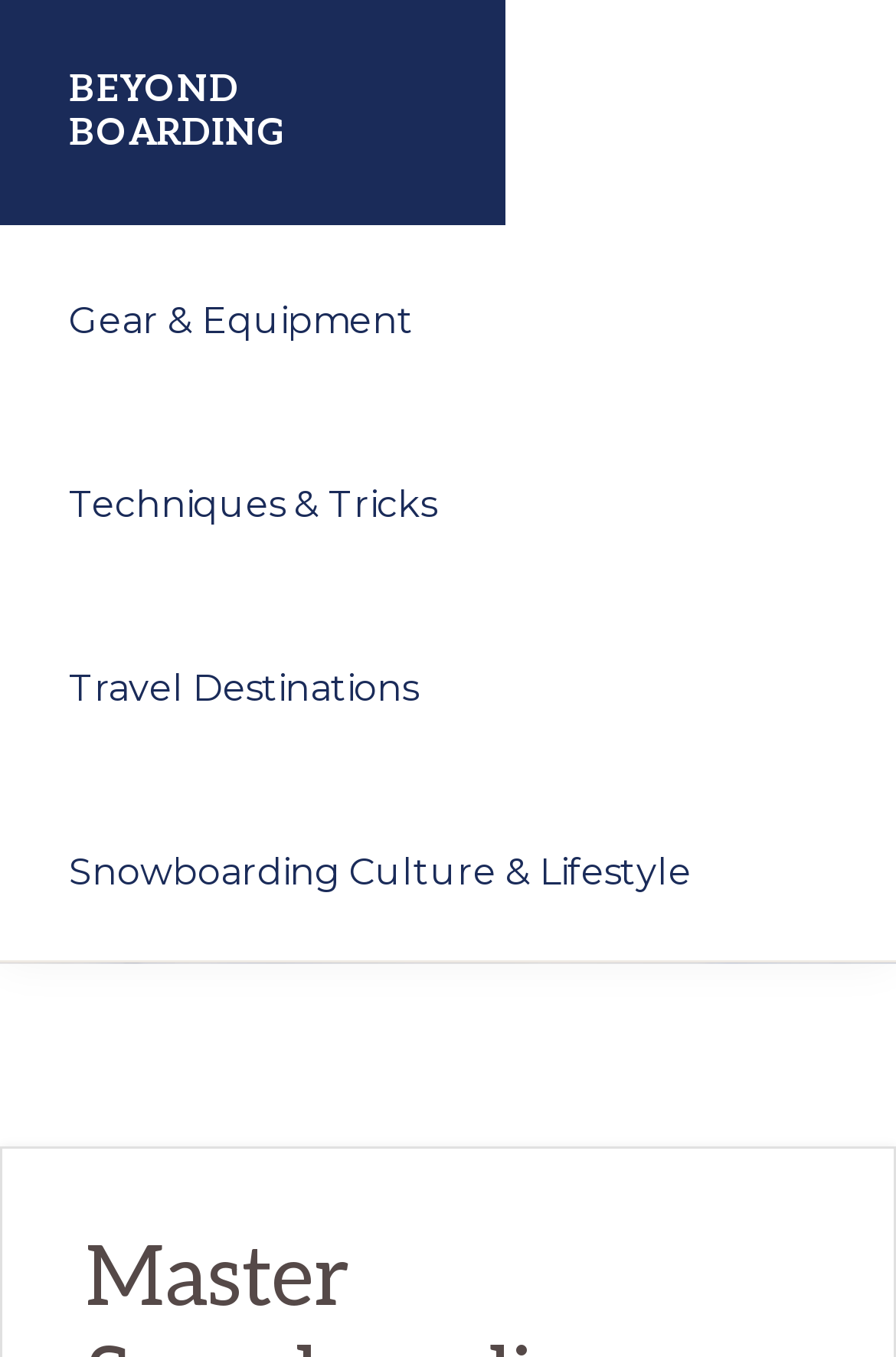Analyze the image and answer the question with as much detail as possible: 
What is the text below the 'BEYOND BOARDING' link?

I found the 'BEYOND BOARDING' link and looked for the text element below it. The text element is 'Boarding and beyond', which is a static text element.